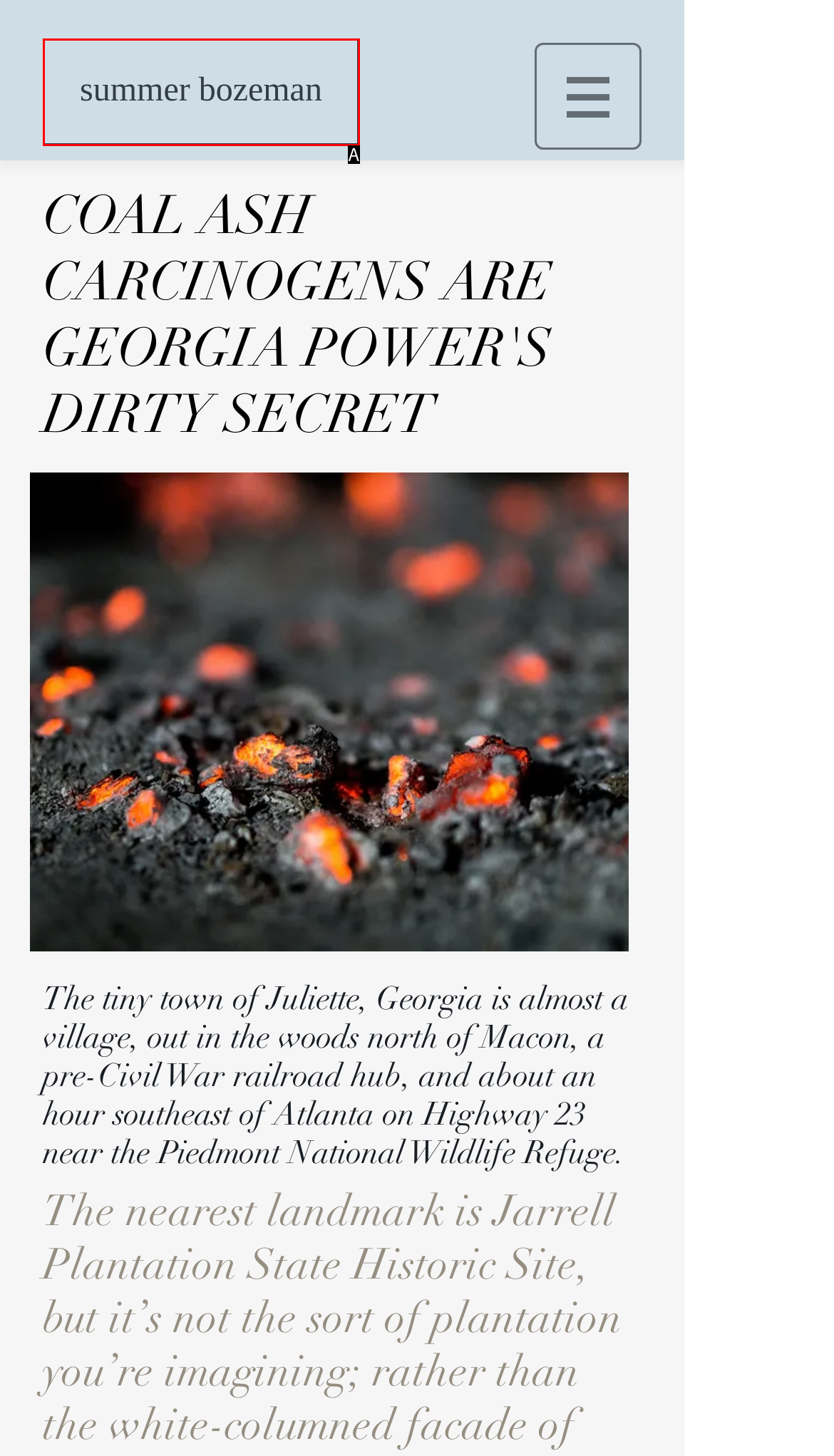Look at the description: summer bozeman
Determine the letter of the matching UI element from the given choices.

A